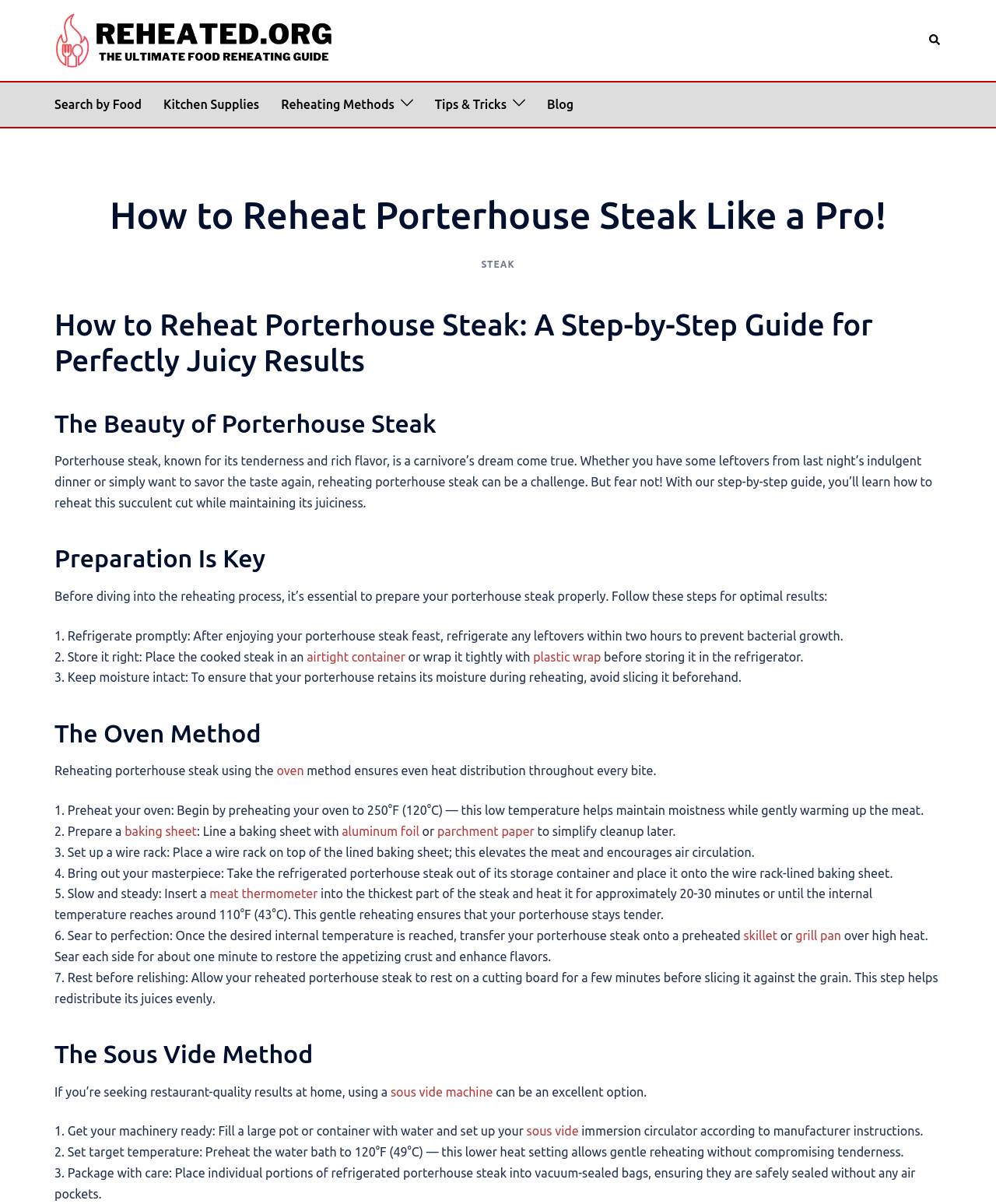Please use the details from the image to answer the following question comprehensively:
What is the recommended internal temperature for reheated porterhouse steak?

According to the webpage, the internal temperature of the reheated porterhouse steak should reach around 110°F (43°C) when using the oven method. This is mentioned in step 5 of the oven method instructions.